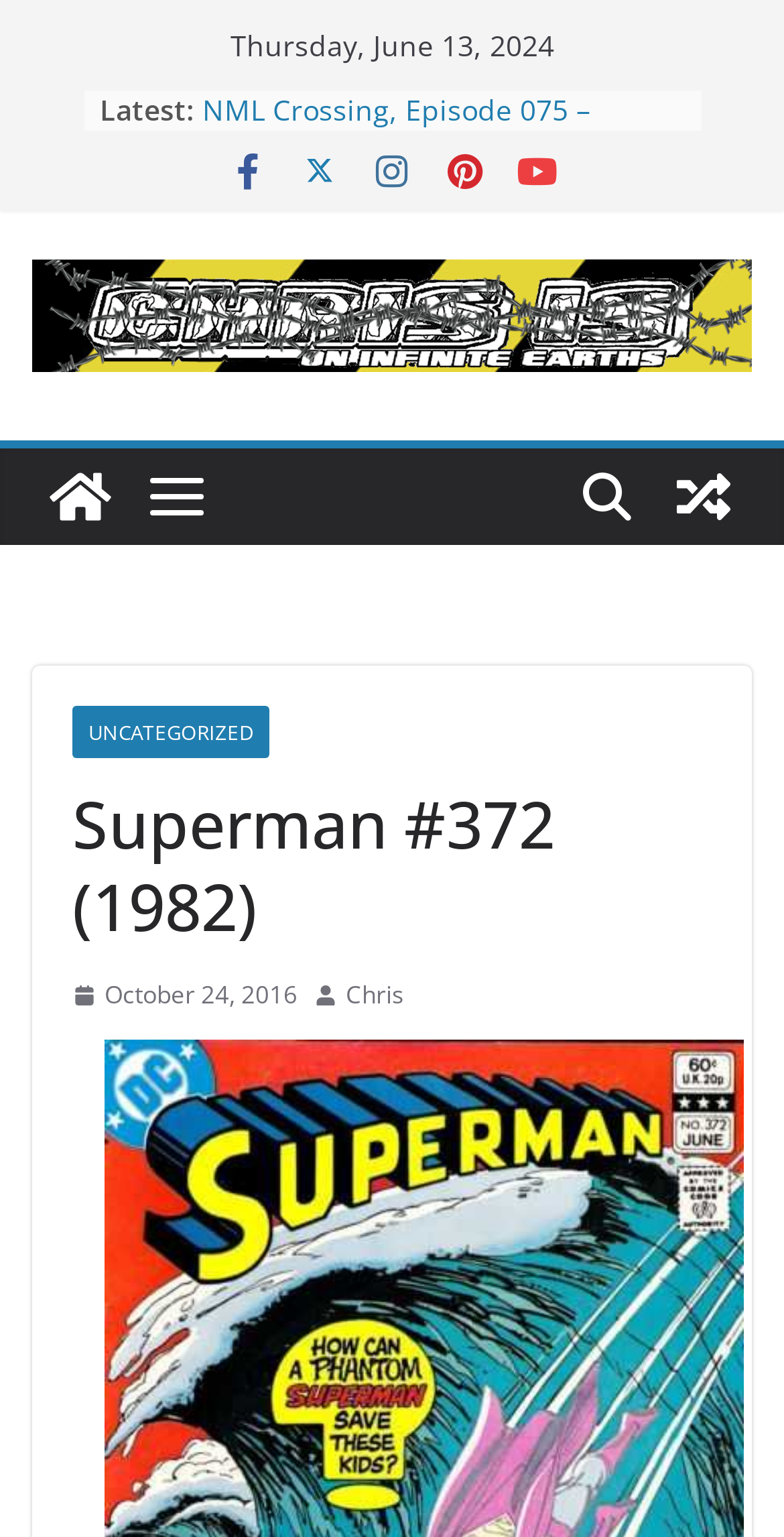Please find and report the bounding box coordinates of the element to click in order to perform the following action: "Click the 'Share via Facebook' button". The coordinates should be expressed as four float numbers between 0 and 1, in the format [left, top, right, bottom].

None